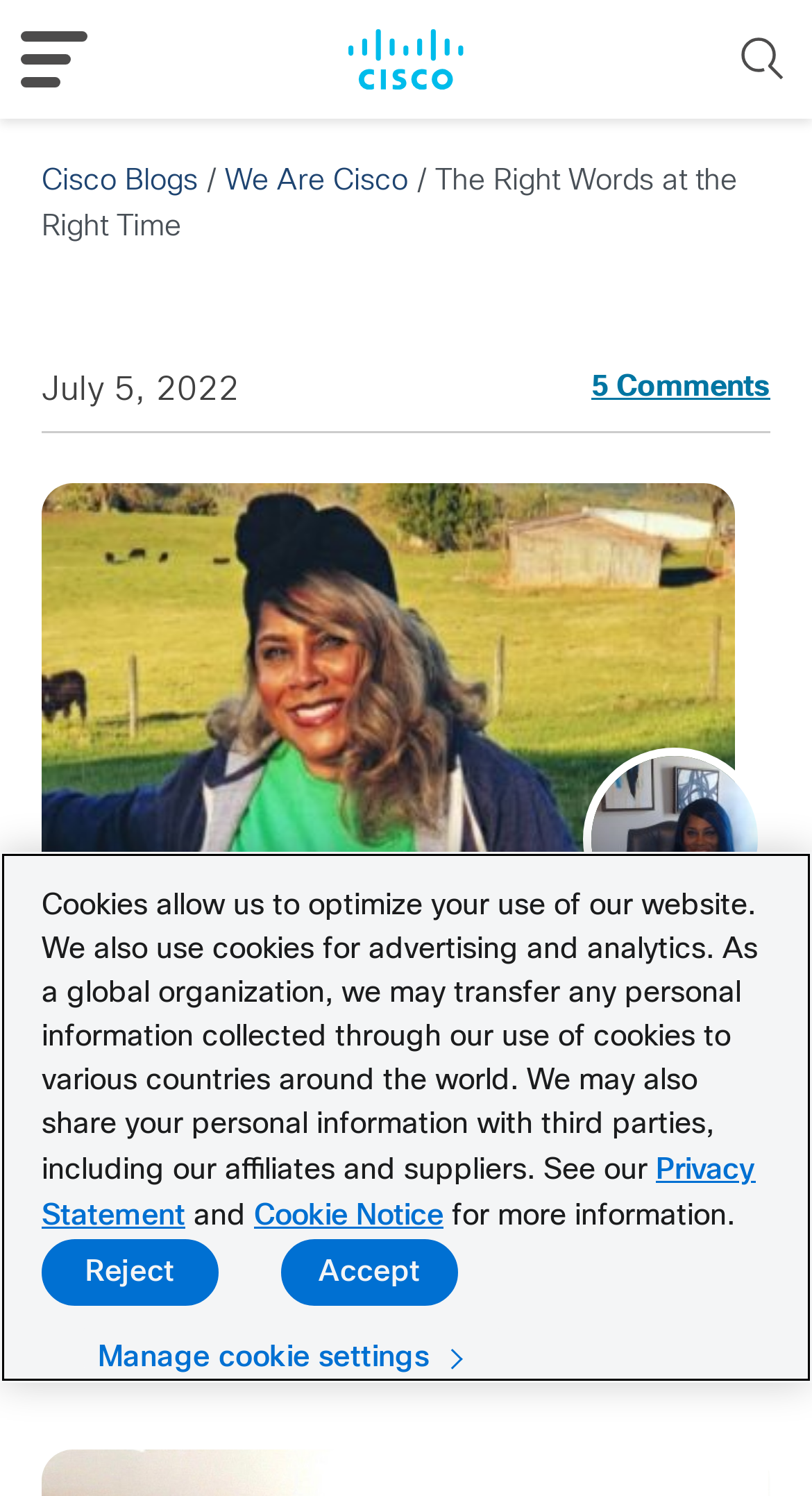Determine the bounding box coordinates of the region I should click to achieve the following instruction: "Click the Cisco Blogs link". Ensure the bounding box coordinates are four float numbers between 0 and 1, i.e., [left, top, right, bottom].

[0.382, 0.019, 0.618, 0.06]